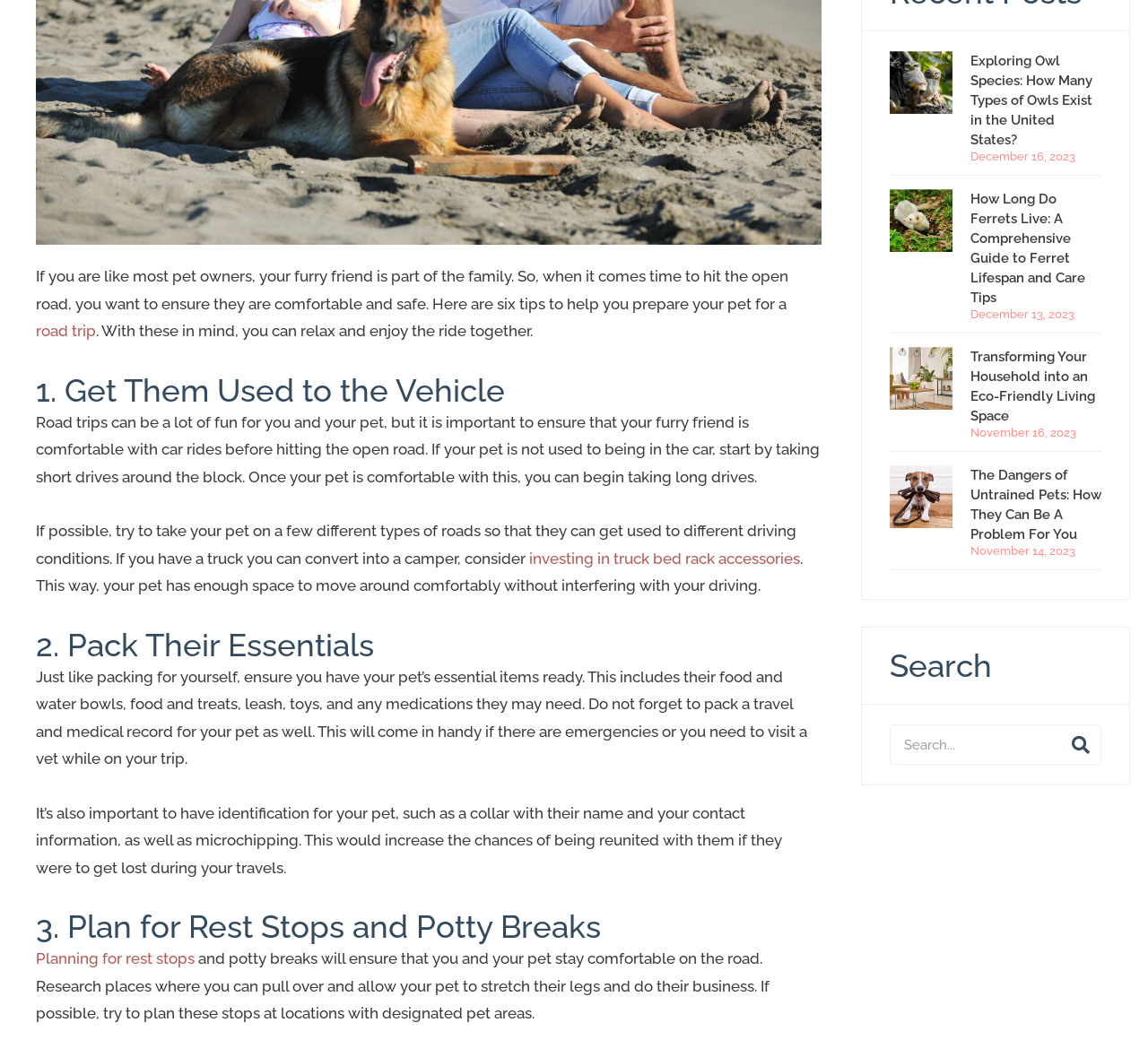Provide the bounding box coordinates of the HTML element described by the text: "Contact".

None